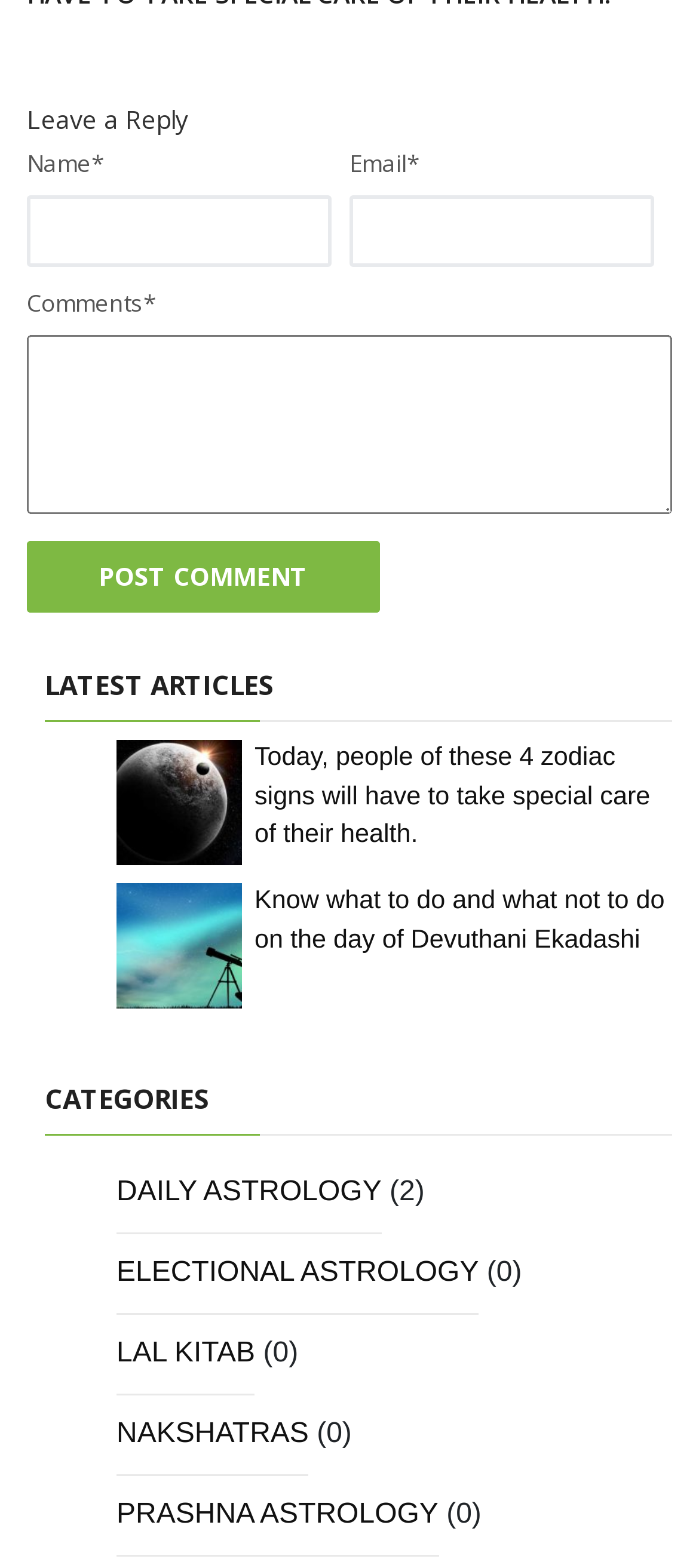Locate the bounding box coordinates of the element you need to click to accomplish the task described by this instruction: "Type your email".

[0.5, 0.094, 0.582, 0.115]